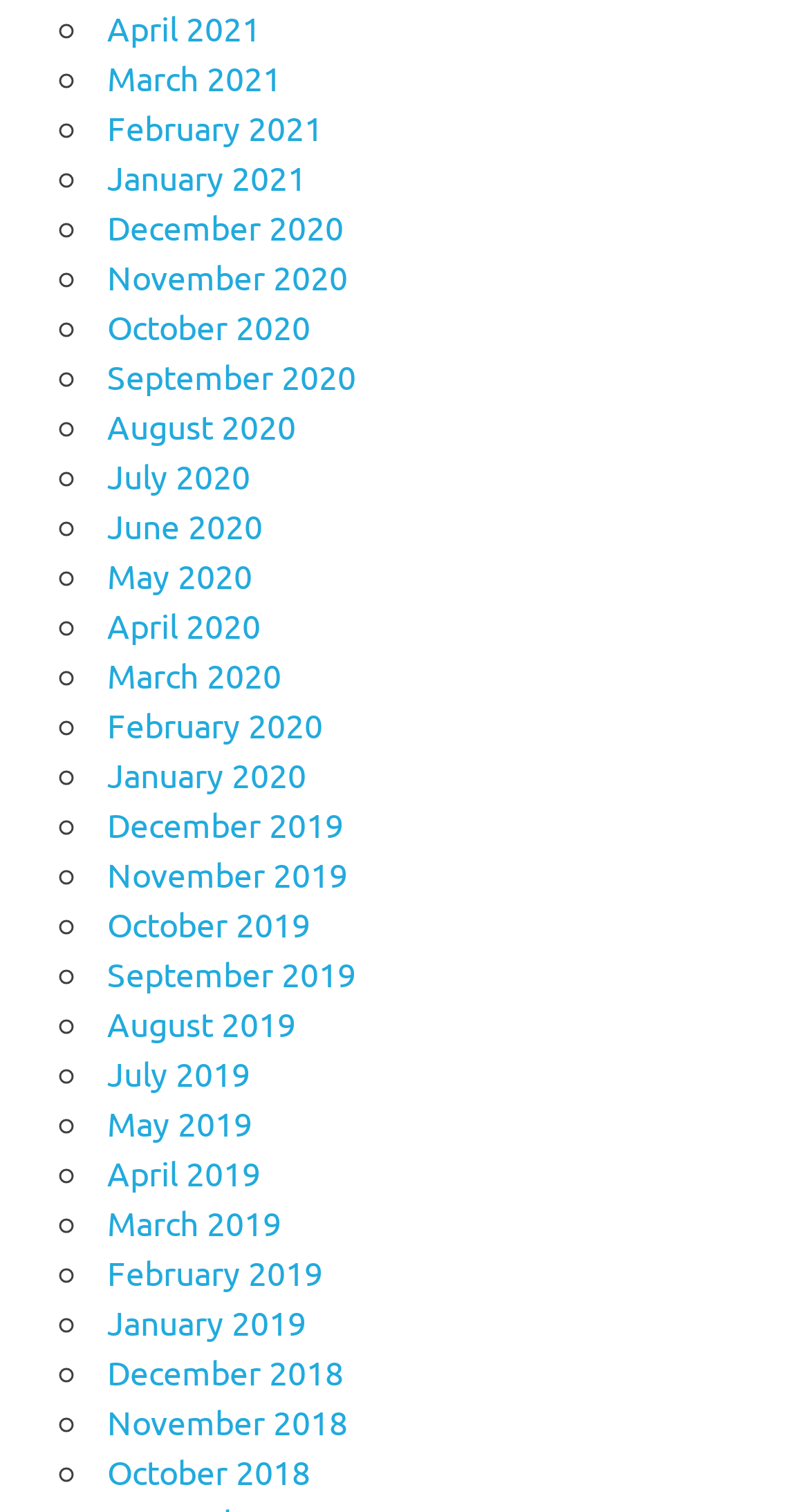Pinpoint the bounding box coordinates of the element that must be clicked to accomplish the following instruction: "View December 2020". The coordinates should be in the format of four float numbers between 0 and 1, i.e., [left, top, right, bottom].

[0.133, 0.136, 0.425, 0.163]